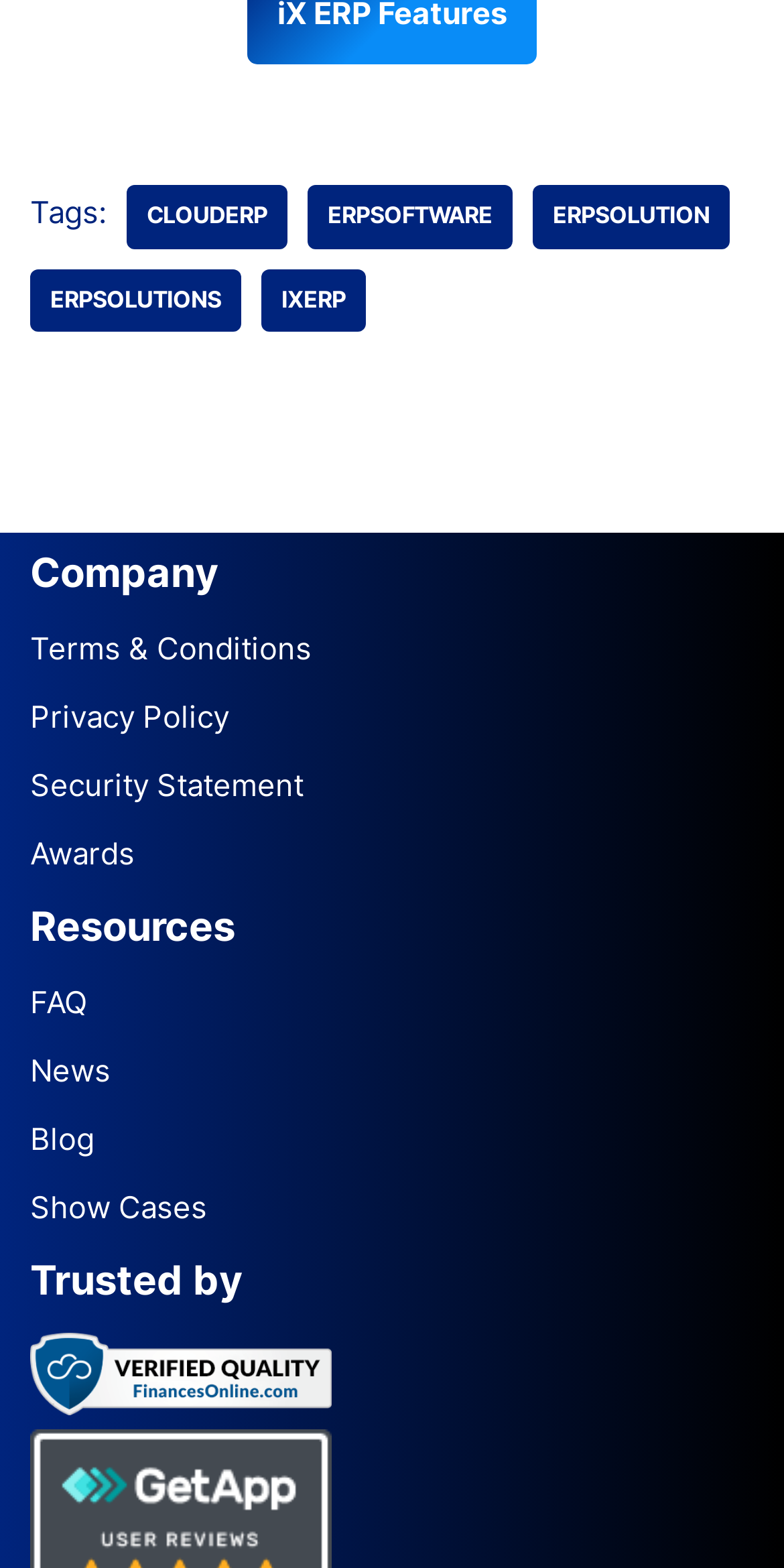Using the provided element description, identify the bounding box coordinates as (top-left x, top-left y, bottom-right x, bottom-right y). Ensure all values are between 0 and 1. Description: Privacy Policy

[0.038, 0.445, 0.292, 0.469]